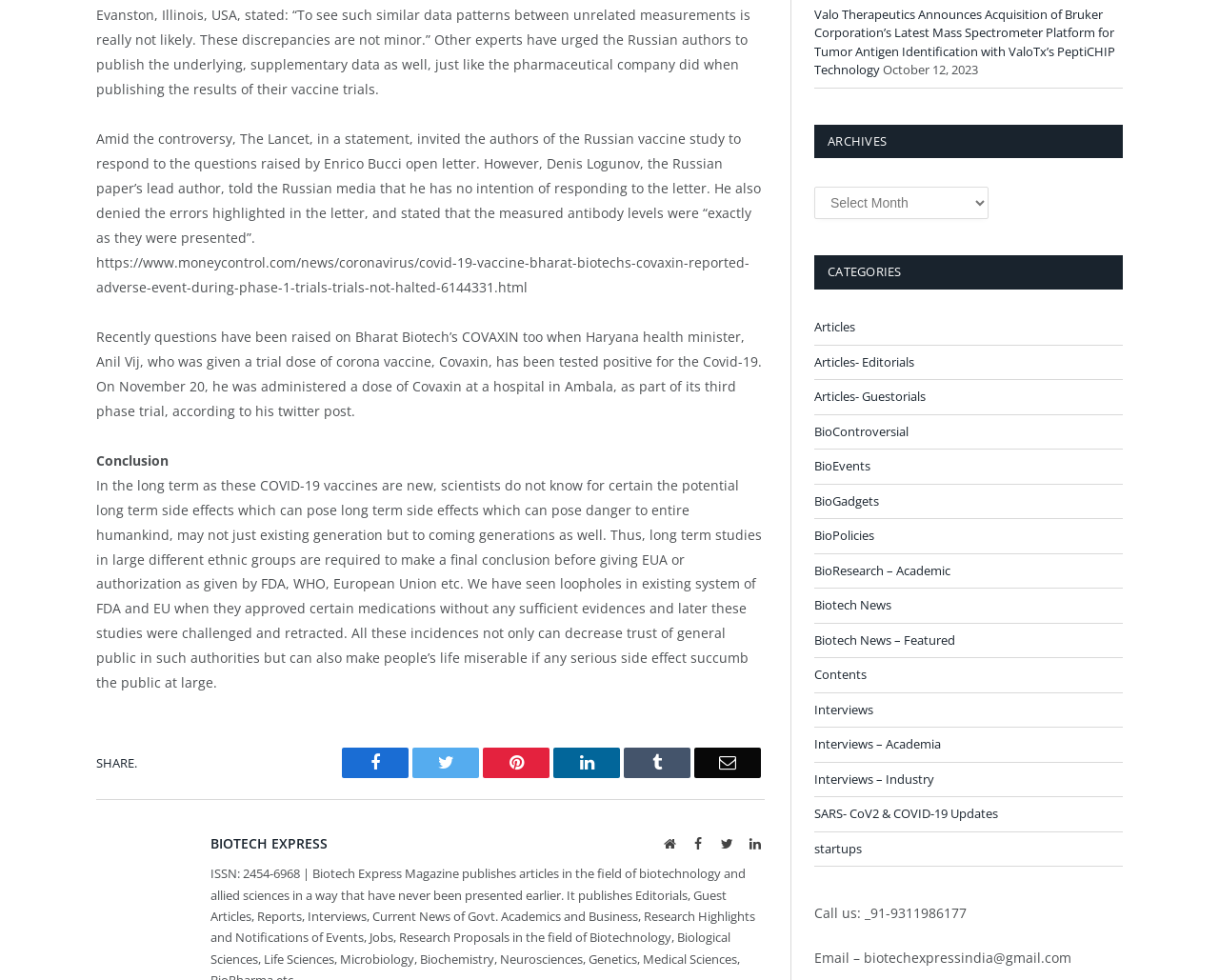Based on the image, please elaborate on the answer to the following question:
How many social media links are available?

There are six social media links available on the webpage, including Facebook, Twitter, Pinterest, LinkedIn, Tumblr, and Email.